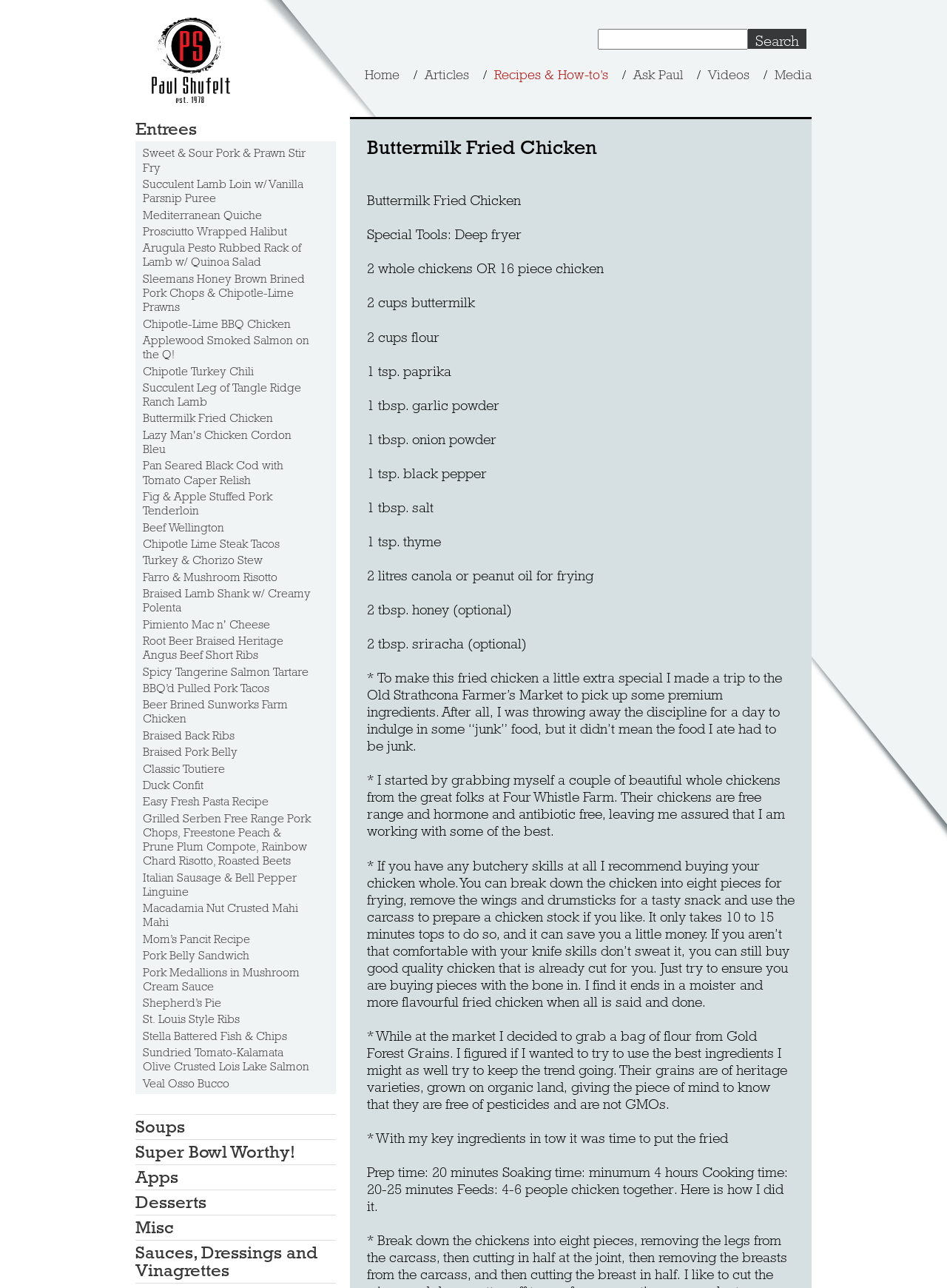Identify the bounding box coordinates for the element you need to click to achieve the following task: "explore the Articles section". The coordinates must be four float values ranging from 0 to 1, formatted as [left, top, right, bottom].

[0.449, 0.052, 0.496, 0.064]